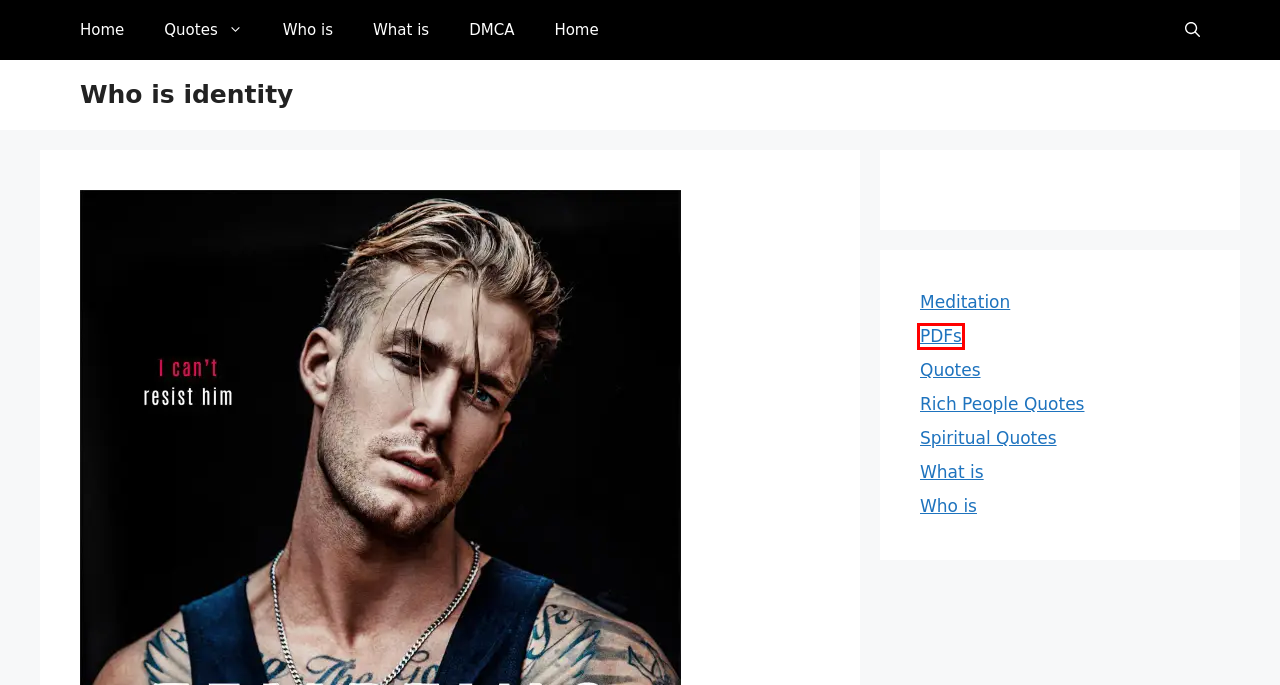Examine the screenshot of a webpage with a red rectangle bounding box. Select the most accurate webpage description that matches the new webpage after clicking the element within the bounding box. Here are the candidates:
A. Home - Who is identity
B. Quotes Archives - Who is identity
C. What is Archives - Who is identity
D. Spiritual Quotes Archives - Who is identity
E. PDFs Archives - Who is identity
F. Meditation Archives - Who is identity
G. Contact us - Who is identity
H. Xnxn Matrix Matlab Plot PDF Download Free (Plot Example)

E